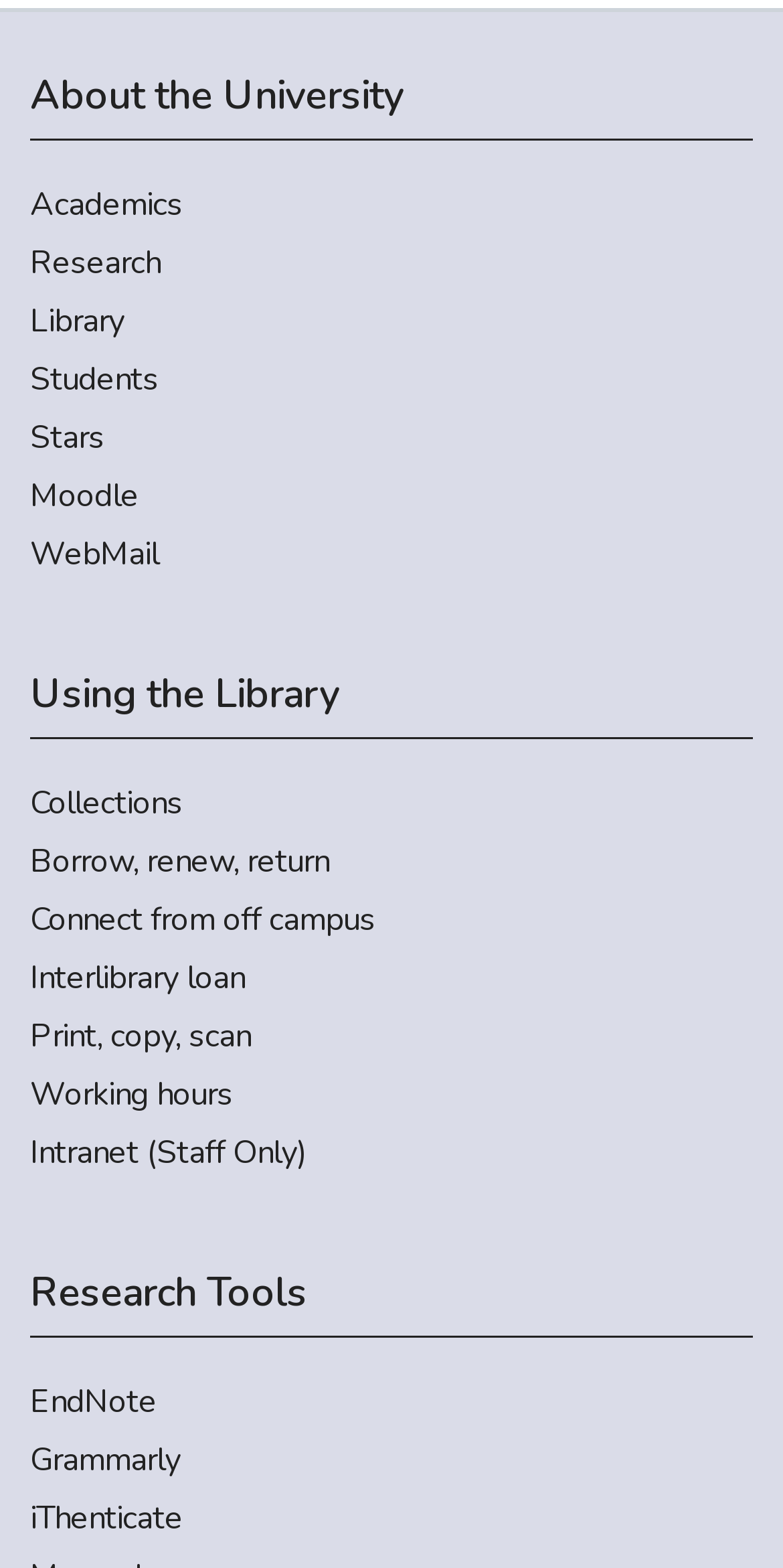Locate the bounding box coordinates of the UI element described by: "Borrow, renew, return". The bounding box coordinates should consist of four float numbers between 0 and 1, i.e., [left, top, right, bottom].

[0.038, 0.534, 0.962, 0.565]